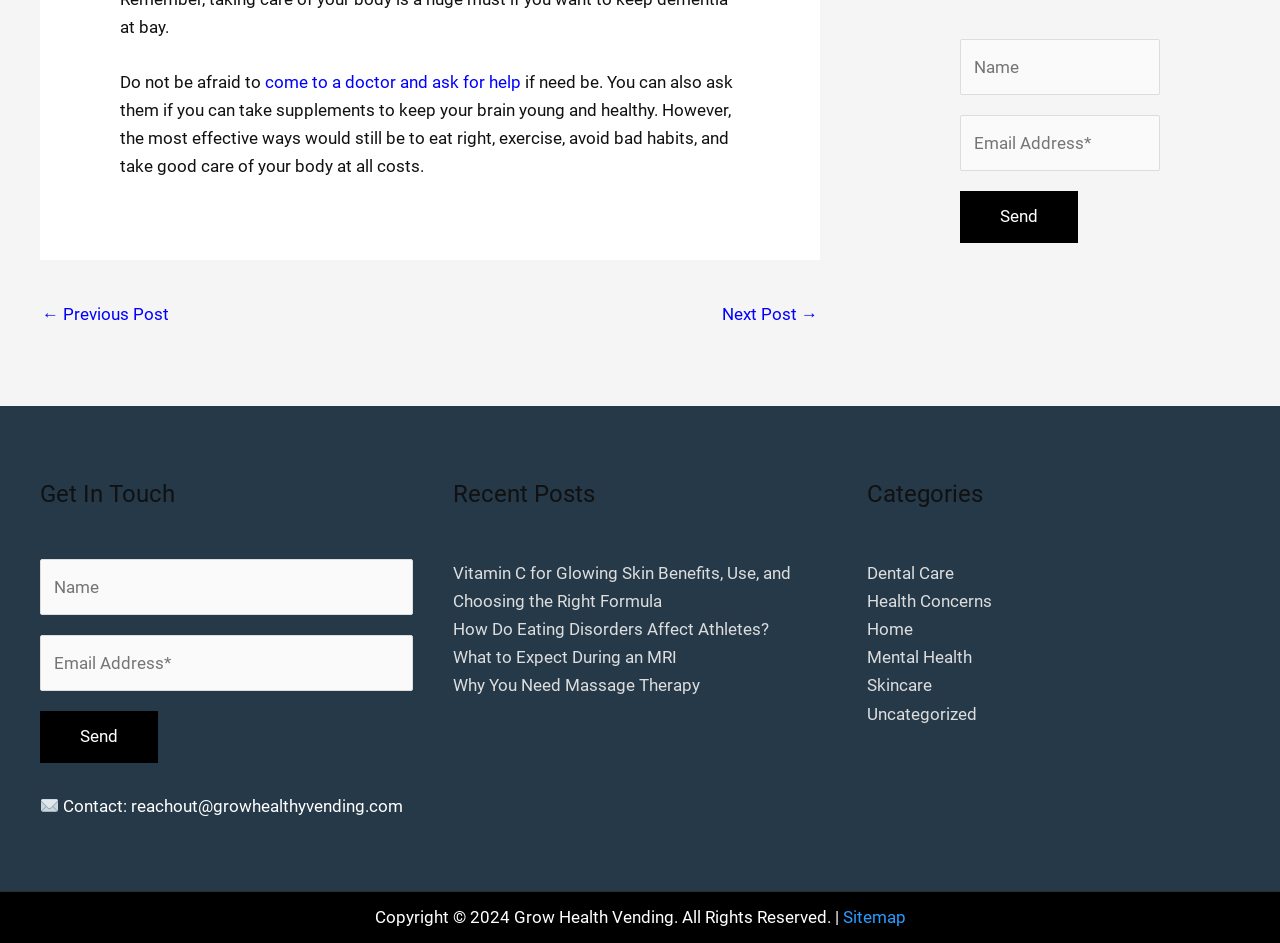Give a one-word or short phrase answer to the question: 
What is the email address to contact the website owner?

reachout@growhealthyvending.com